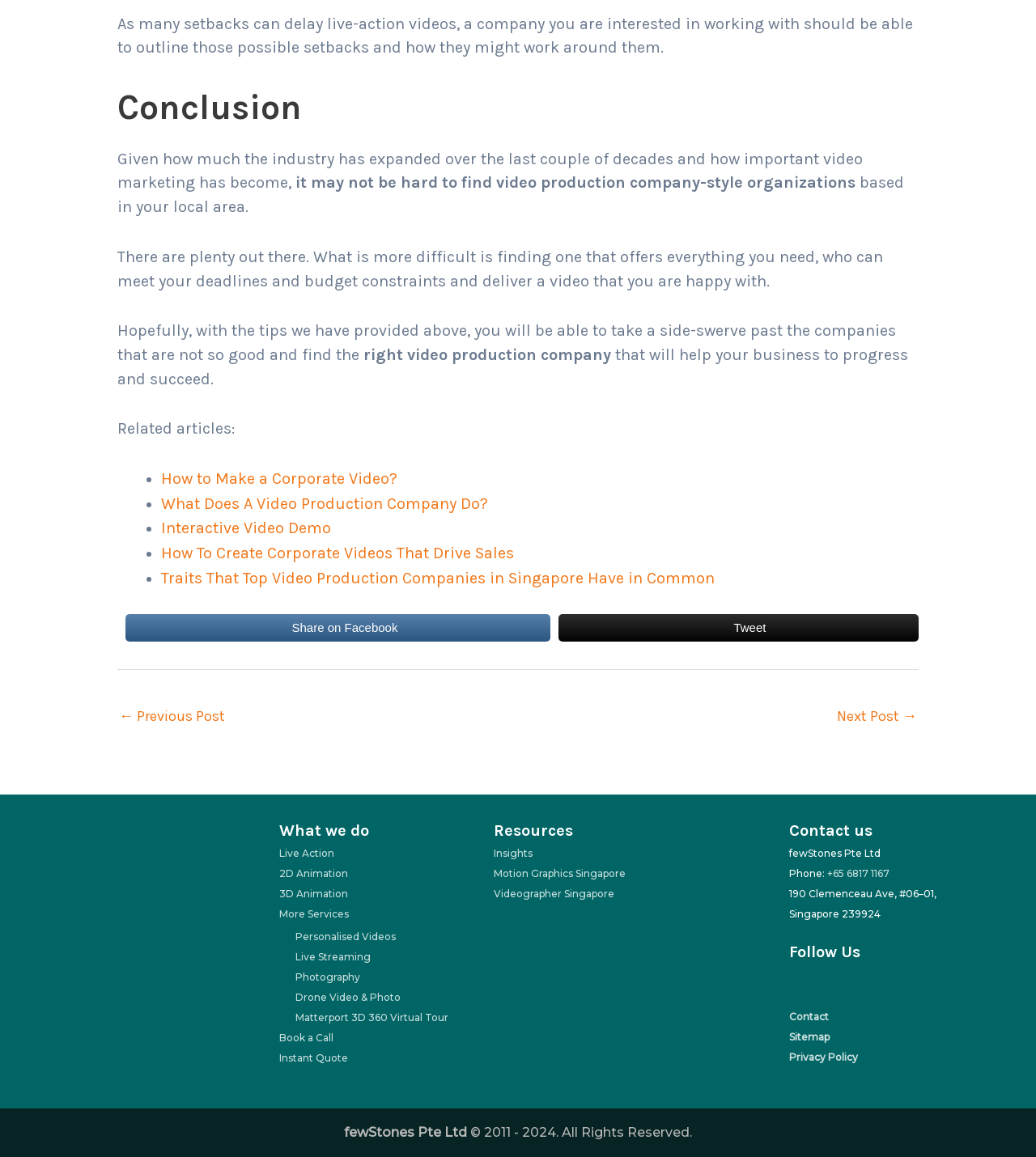What type of services does the company offer?
Answer the question with as much detail as possible.

I found that the company offers various video production services such as live action, 2D animation, 3D animation, and more, which are listed in the 'What we do' section of the webpage.